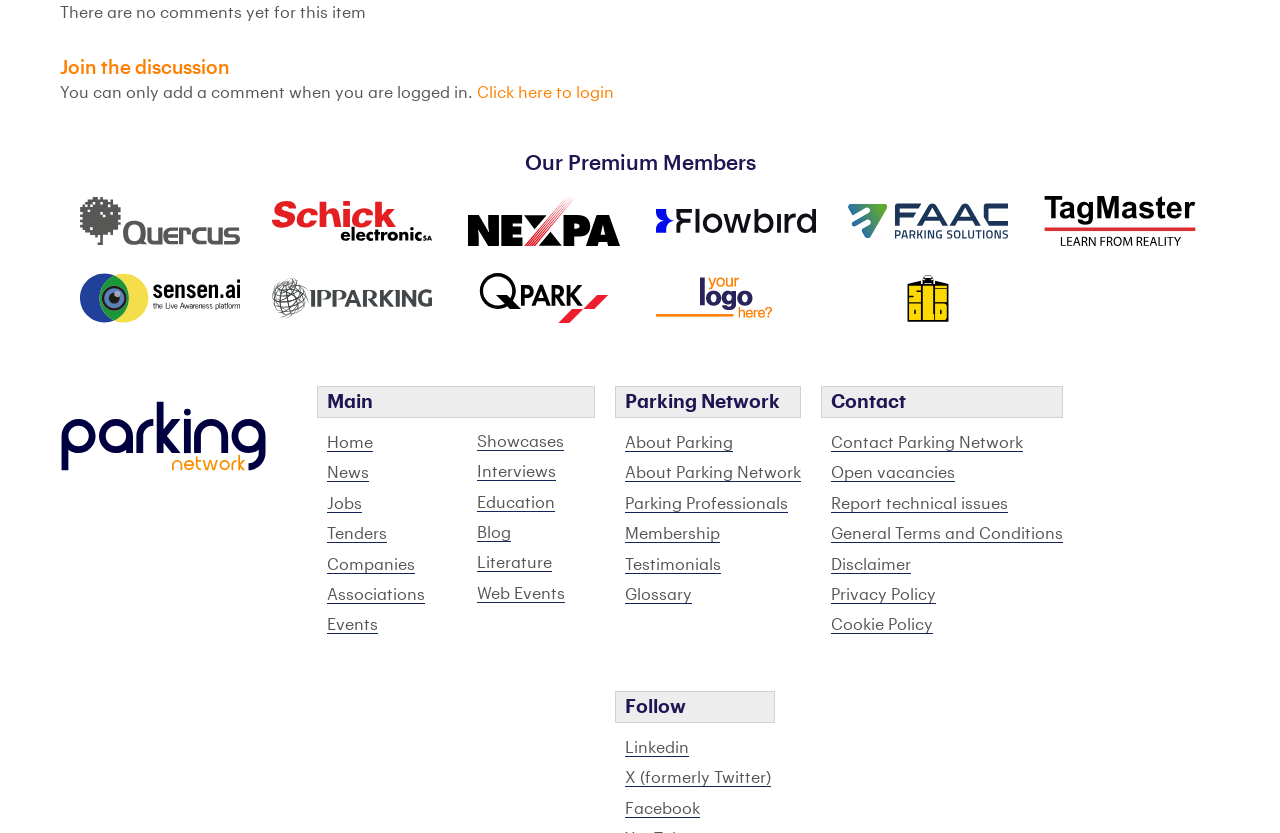Using the information shown in the image, answer the question with as much detail as possible: What is the purpose of the 'Click here to login' link?

The link 'Click here to login' is placed next to the text 'You can only add a comment when you are logged in.' which suggests that the link is intended to allow users to login and then add a comment.